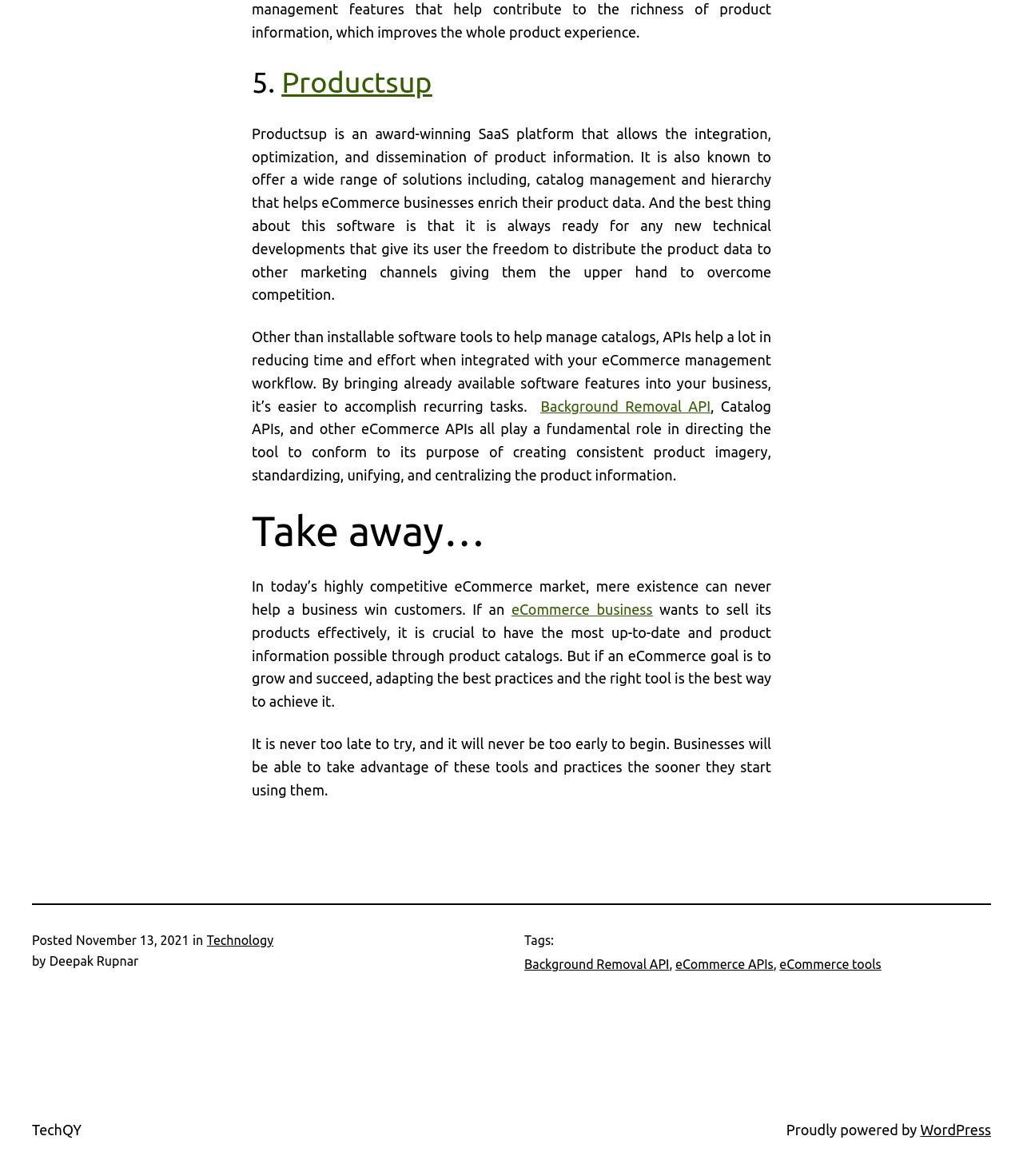Ascertain the bounding box coordinates for the UI element detailed here: "Background Removal API". The coordinates should be provided as [left, top, right, bottom] with each value being a float between 0 and 1.

[0.528, 0.338, 0.695, 0.352]